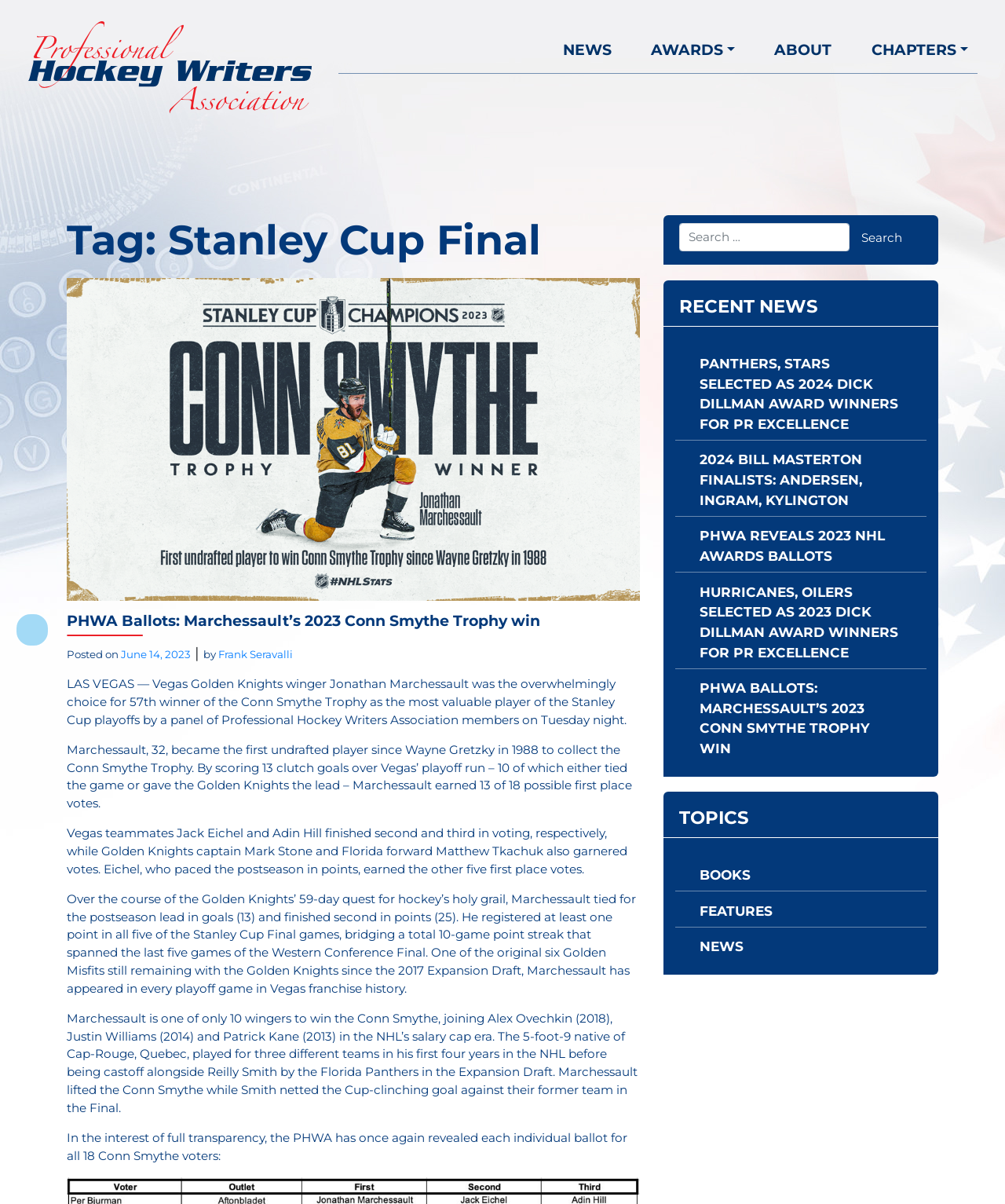Please identify the coordinates of the bounding box that should be clicked to fulfill this instruction: "Check out RECENT NEWS".

[0.66, 0.233, 0.934, 0.271]